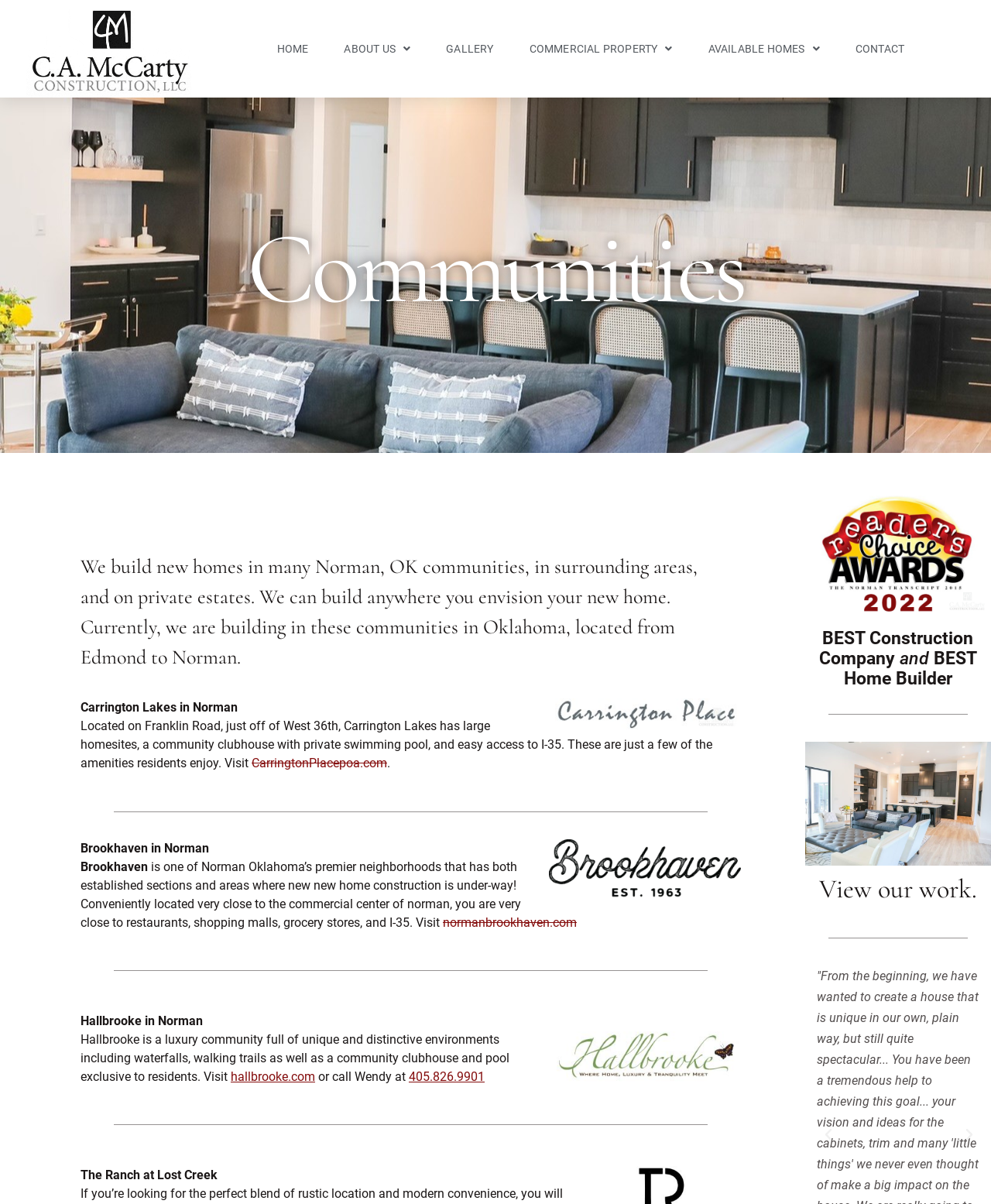How many communities are listed on the webpage?
Look at the image and respond with a one-word or short-phrase answer.

4